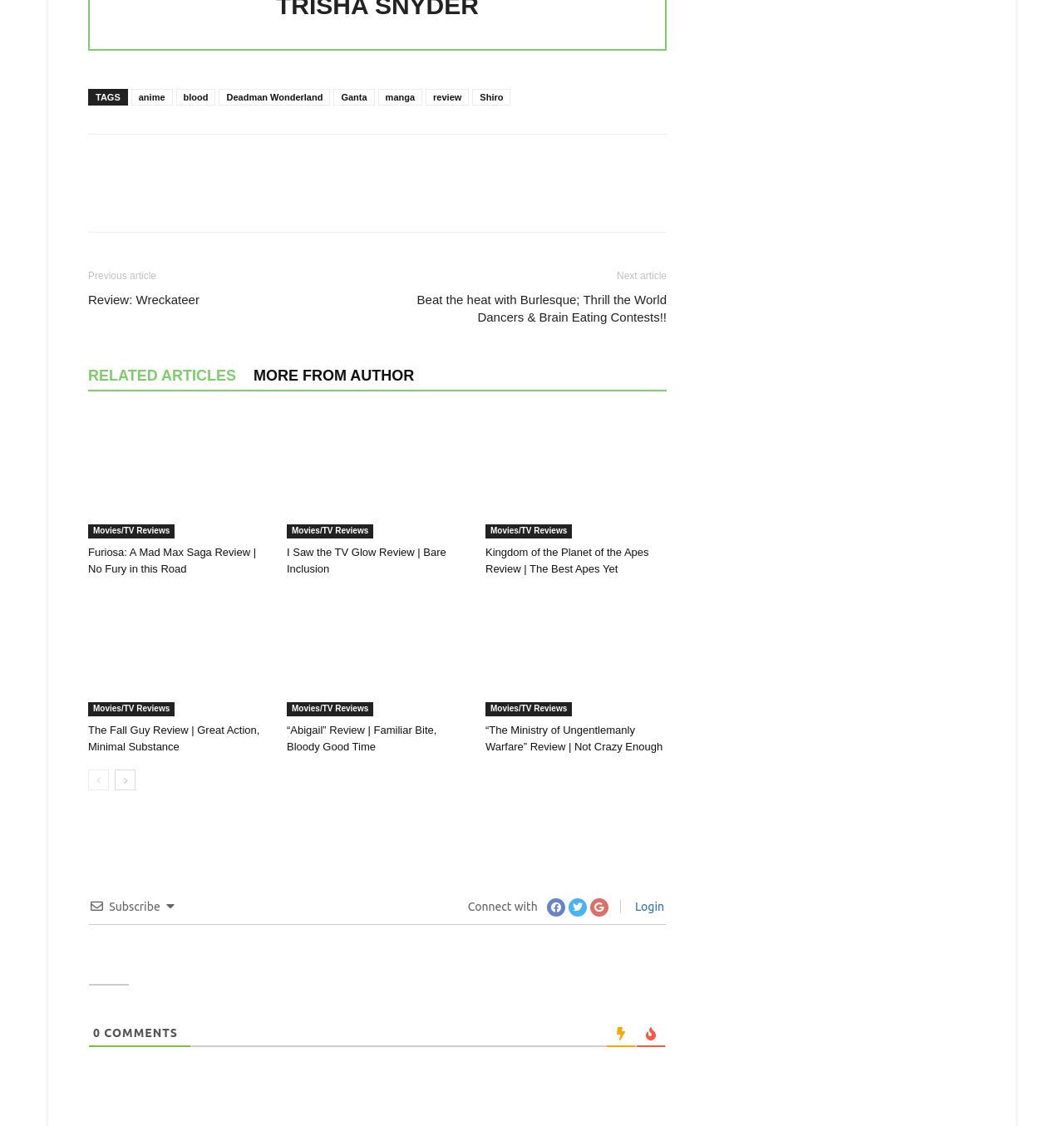Determine the bounding box coordinates of the section to be clicked to follow the instruction: "Share the page on Facebook". The coordinates should be given as four float numbers between 0 and 1, formatted as [left, top, right, bottom].

[0.083, 0.135, 0.317, 0.15]